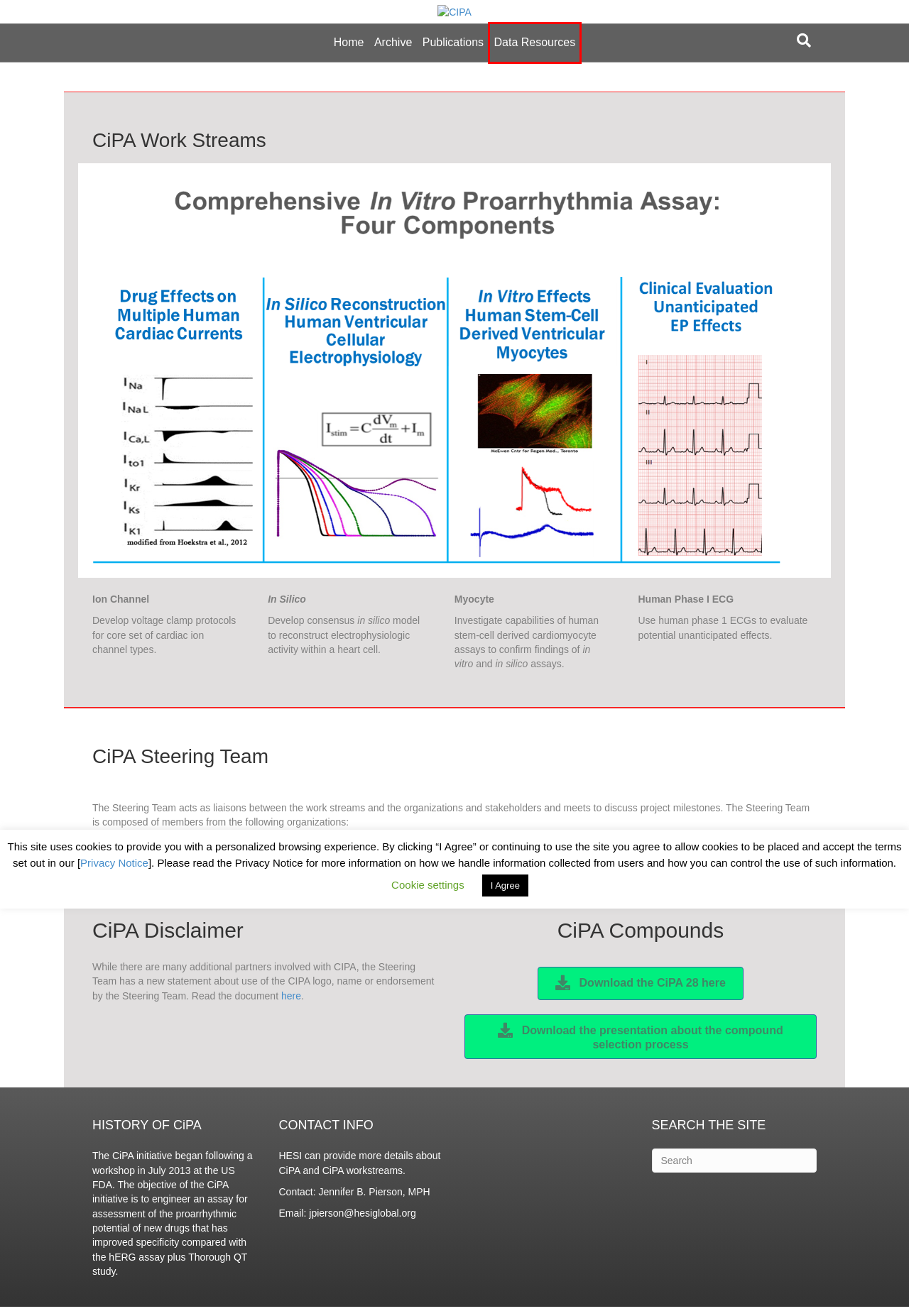You are provided with a screenshot of a webpage that includes a red rectangle bounding box. Please choose the most appropriate webpage description that matches the new webpage after clicking the element within the red bounding box. Here are the candidates:
A. National Institute of Health Sciences
B. HESI Privacy Policy – CIPA
C. CIPA
D. Data Resources – CIPA
E. Cardiac Safety Research Consortium | Advancing Cardiac Safety
F. U.S. Food and Drug Administration
G. Publications – CIPA
H. Home - HESI - Health and Environmental Sciences Institute

D